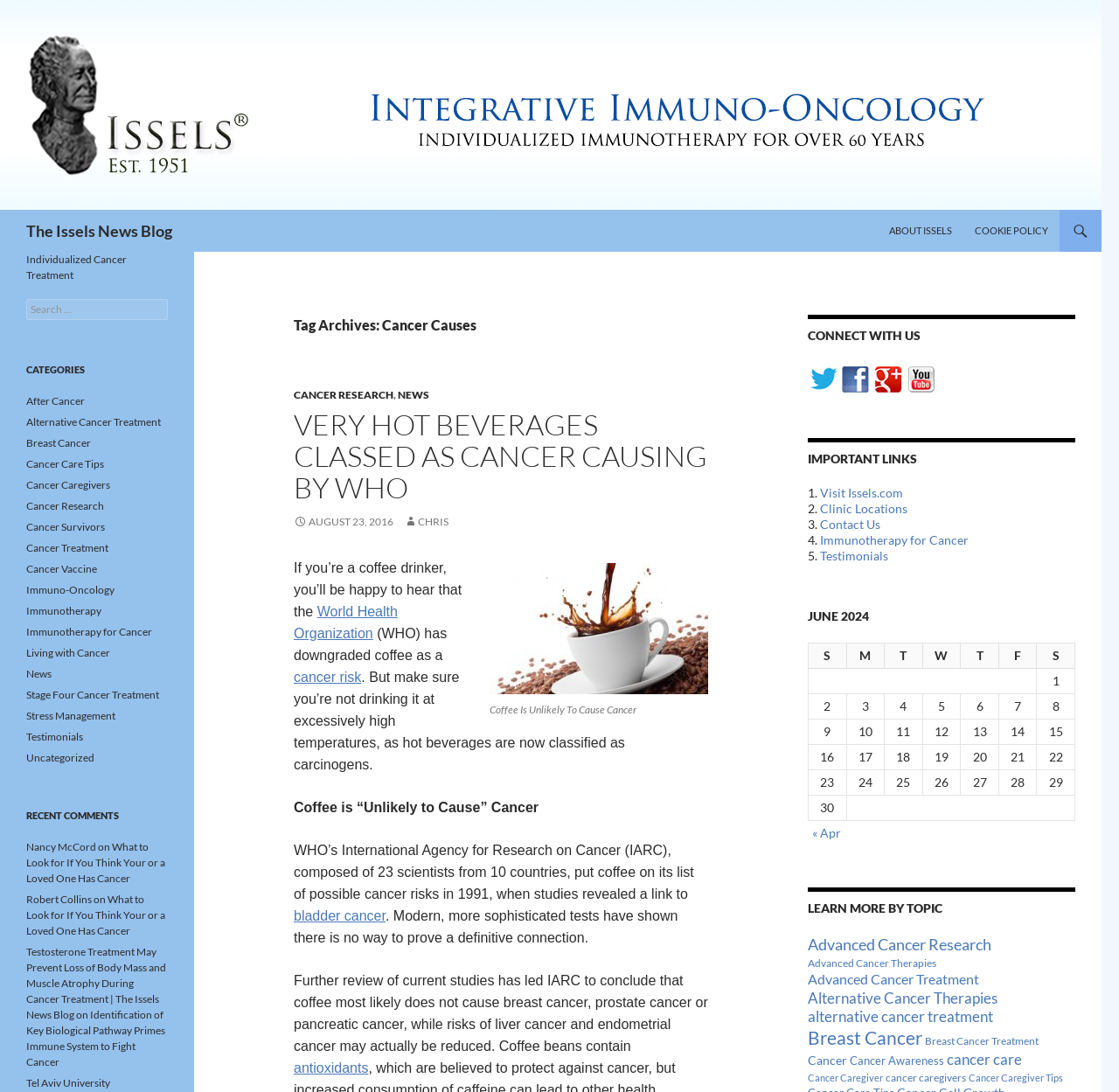Give a detailed overview of the webpage's appearance and contents.

The webpage is a blog post from "The Issels News Blog" with a focus on cancer causes. At the top, there is a header section with a logo and a navigation menu. Below the header, there is a search bar and a "SKIP TO CONTENT" link.

The main content of the page is divided into two columns. The left column contains a heading "Tag Archives: Cancer Causes" and a list of links to related topics, including "CANCER RESEARCH" and "NEWS". Below this list, there is a heading "VERY HOT BEVERAGES CLASSED AS CANCER CAUSING BY WHO" and a brief article discussing the World Health Organization's classification of hot beverages as carcinogens.

The article is accompanied by an image with a caption "Coffee Is Unlikely To Cause Cancer". The text of the article is divided into several paragraphs, with links to related topics such as "World Health Organization", "cancer risk", and "antioxidants".

In the right column, there are several sections, including "CONNECT WITH US", "IMPORTANT LINKS", and a calendar table for June 2024. The "IMPORTANT LINKS" section contains a list of links to other pages on the website, including "Visit Issels.com", "Clinic Locations", and "Testimonials".

Overall, the webpage is a blog post discussing cancer causes and providing links to related topics and resources.